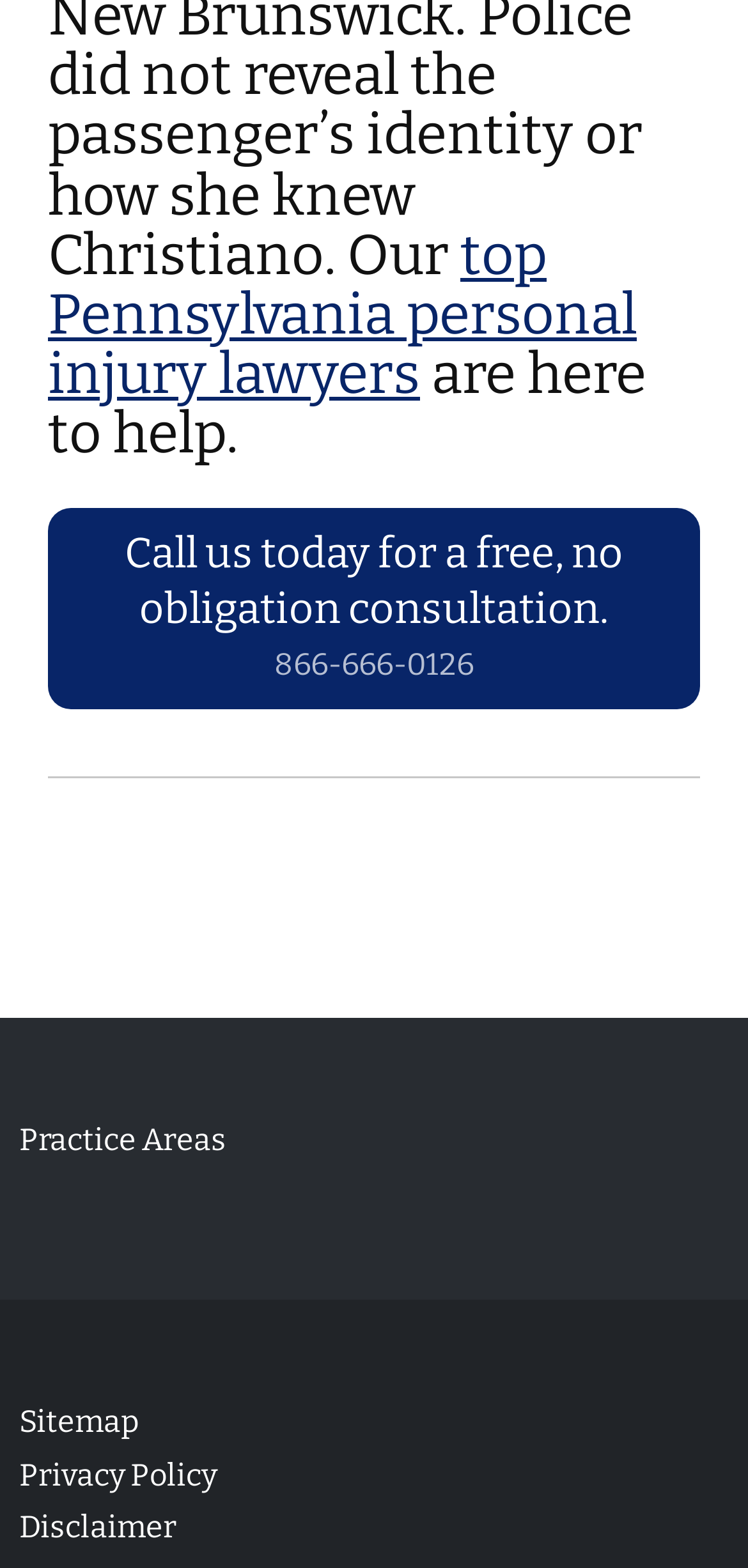What is the phone number for a free consultation?
Look at the image and respond with a single word or a short phrase.

866-666-0126